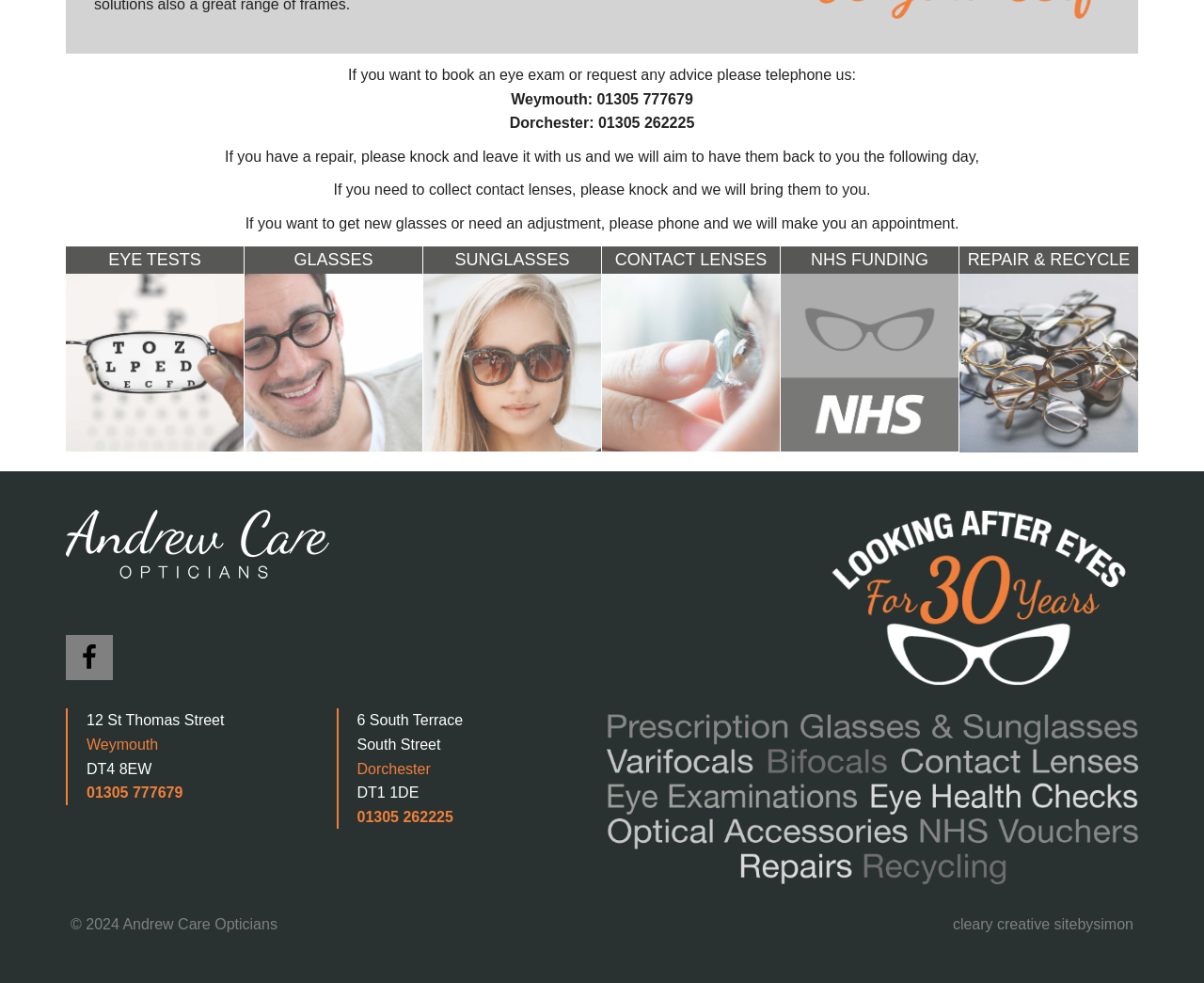Show the bounding box coordinates for the element that needs to be clicked to execute the following instruction: "Click on CONTACT LENSES". Provide the coordinates in the form of four float numbers between 0 and 1, i.e., [left, top, right, bottom].

[0.5, 0.25, 0.648, 0.279]